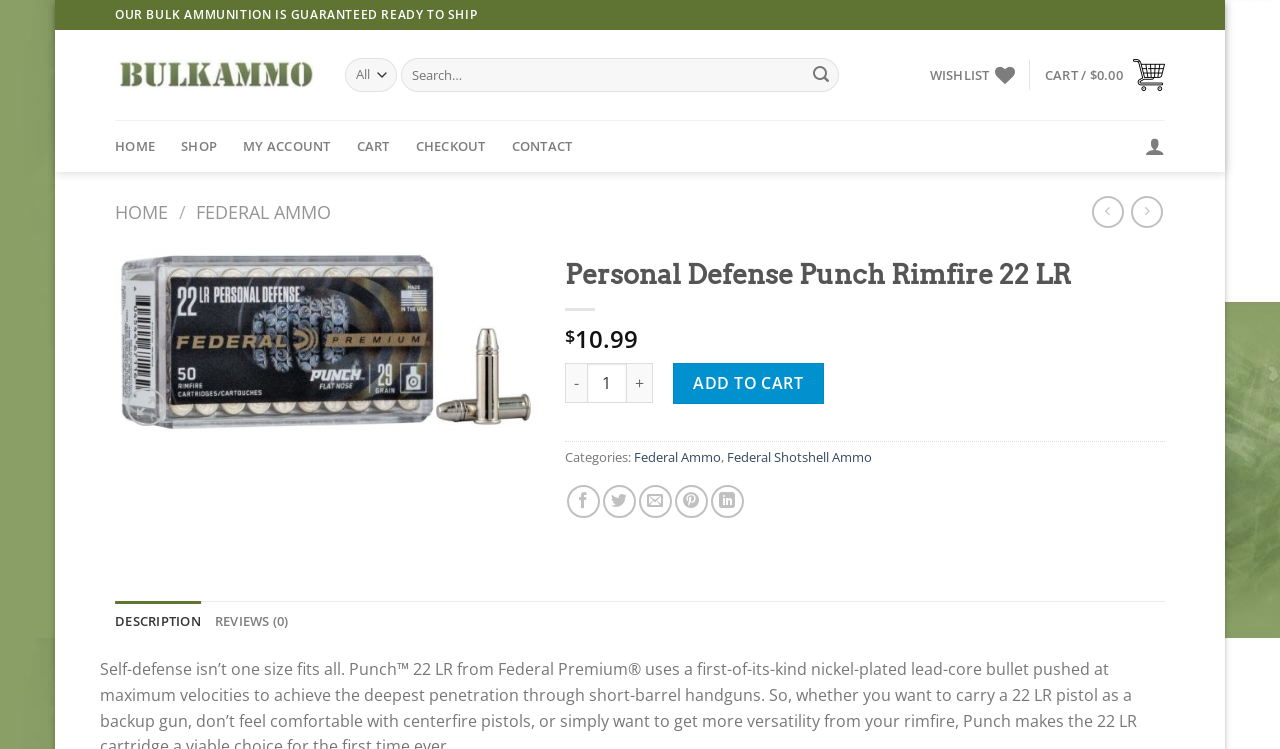Please determine the bounding box coordinates of the element's region to click in order to carry out the following instruction: "View product description". The coordinates should be four float numbers between 0 and 1, i.e., [left, top, right, bottom].

[0.09, 0.802, 0.157, 0.856]